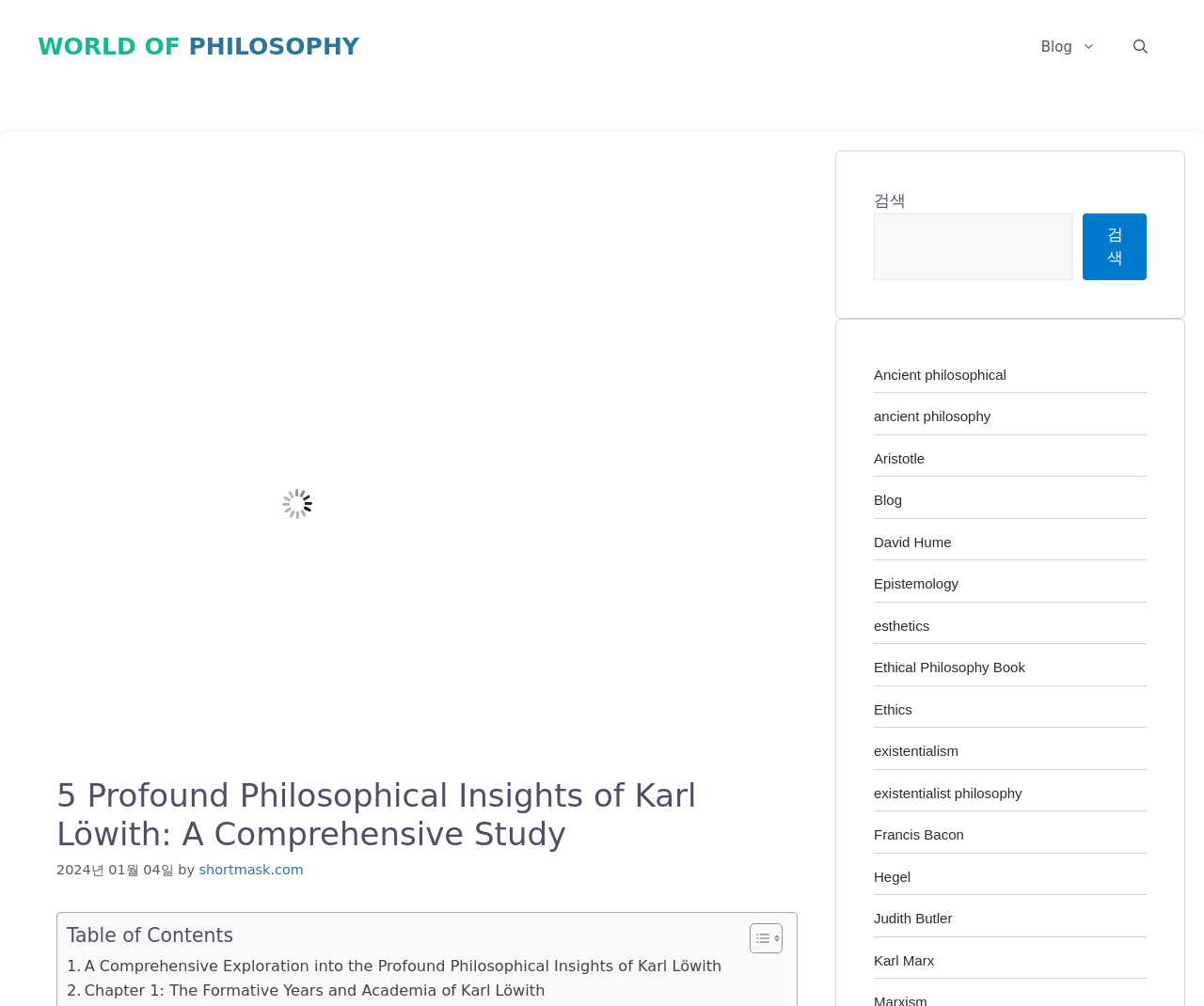What is the name of the philosopher being studied?
Use the information from the screenshot to give a comprehensive response to the question.

The webpage is focused on the life and philosophy of Karl Löwith, as indicated by the header '5 Profound Philosophical Insights of Karl Löwith: A Comprehensive Study'.